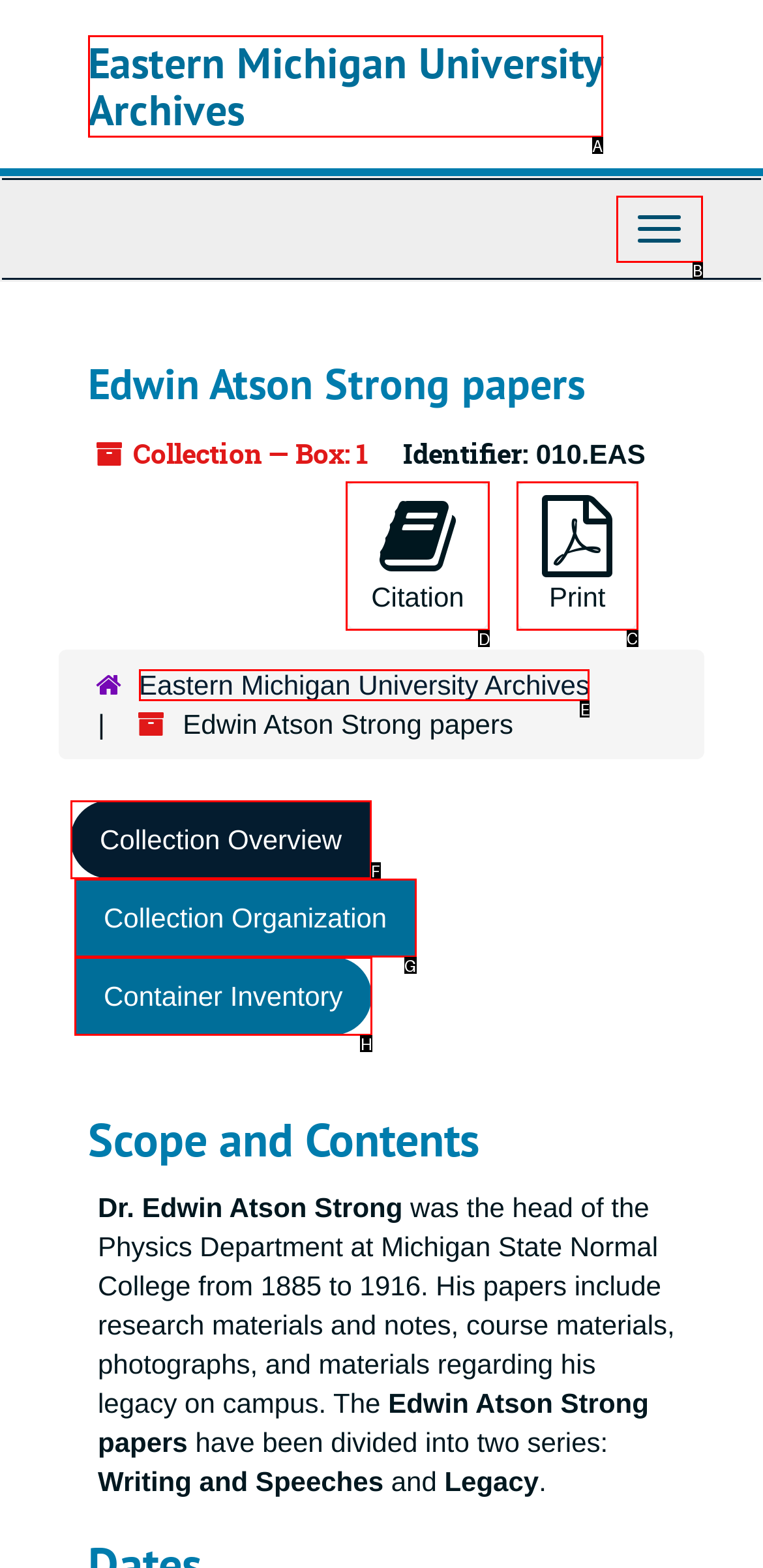Determine which option should be clicked to carry out this task: Click on the 'Print' button
State the letter of the correct choice from the provided options.

C